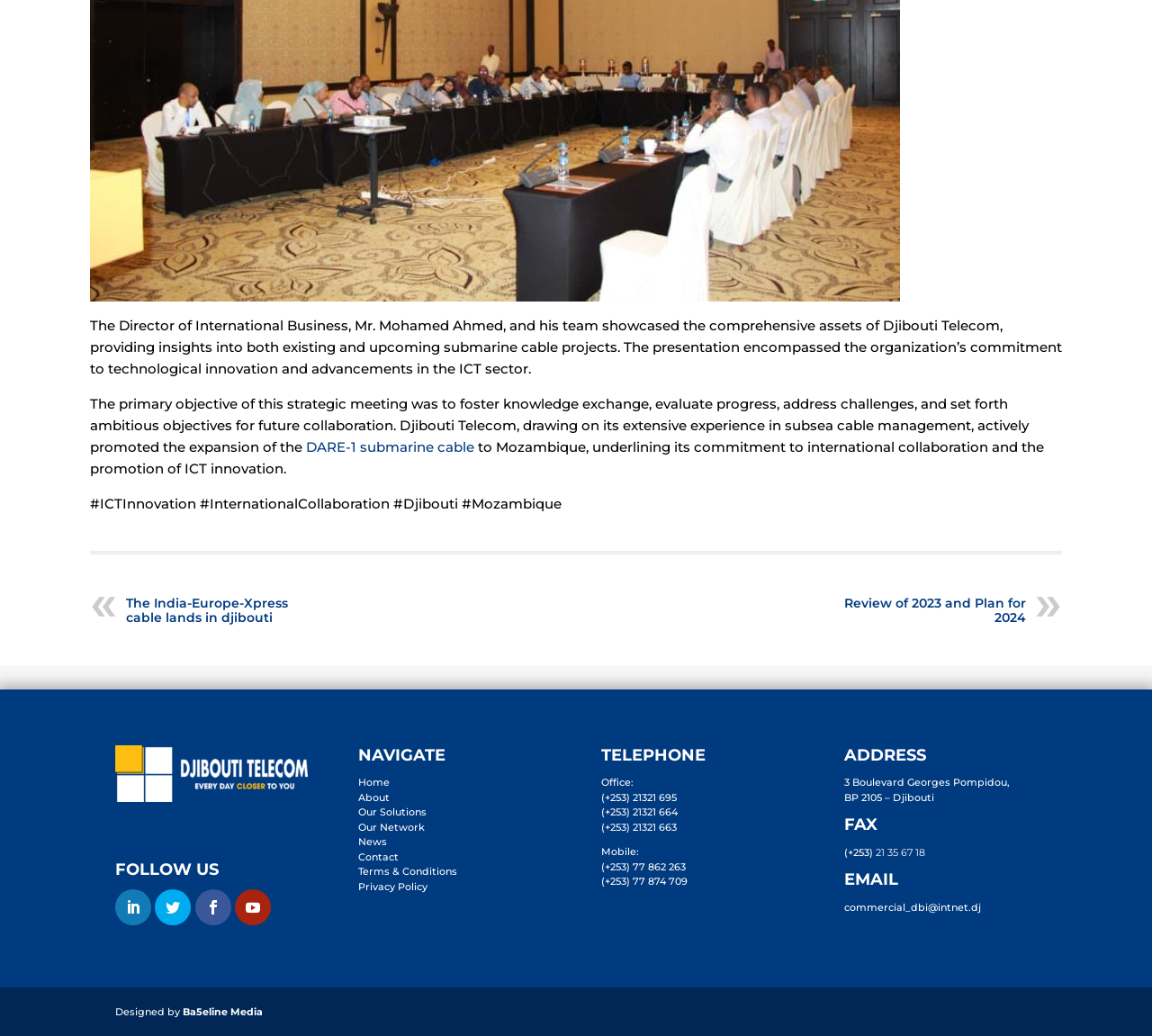Identify the bounding box coordinates for the UI element described as: "About". The coordinates should be provided as four floats between 0 and 1: [left, top, right, bottom].

[0.311, 0.763, 0.338, 0.776]